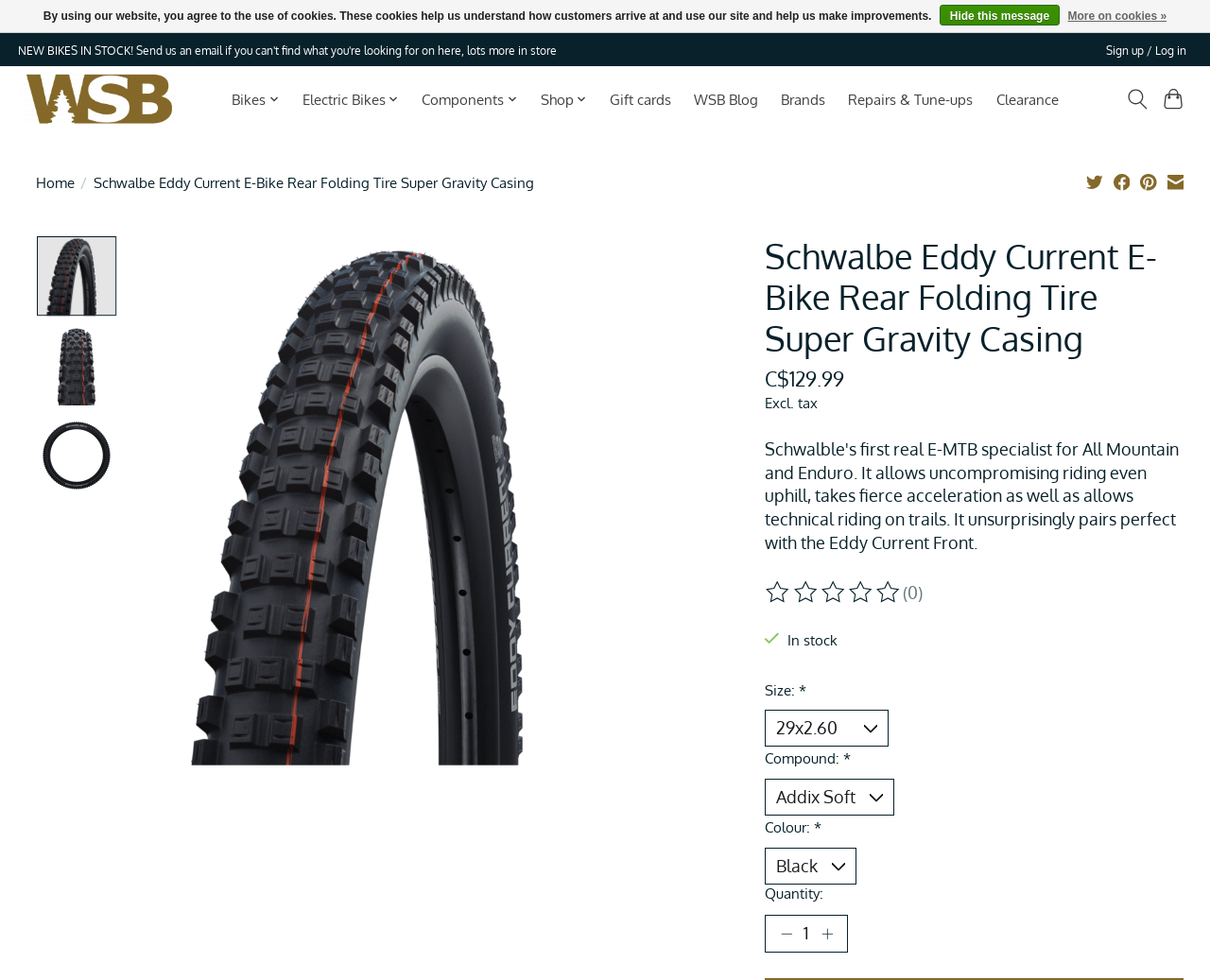What is the name of the bike shop?
Look at the image and provide a short answer using one word or a phrase.

Langford's Bike Shop